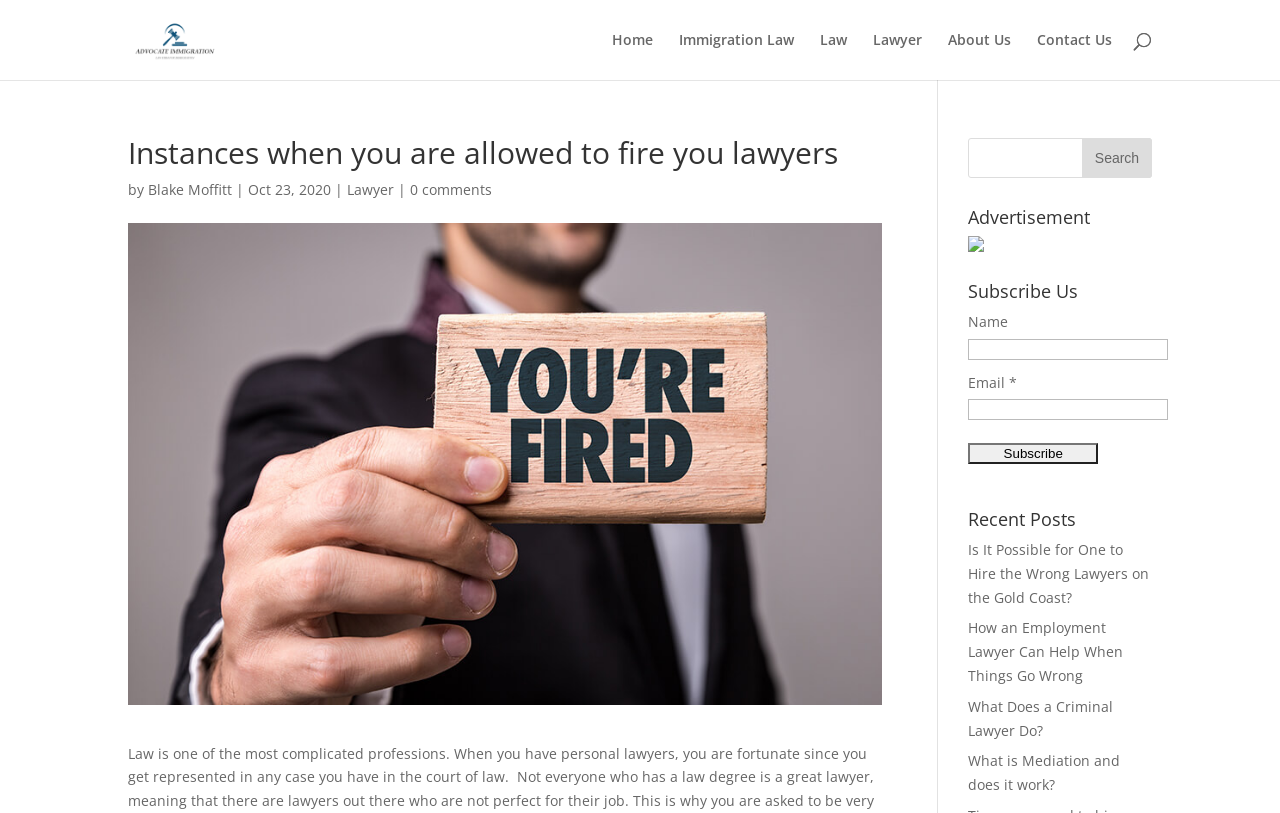Identify the bounding box coordinates for the UI element that matches this description: "Events".

None